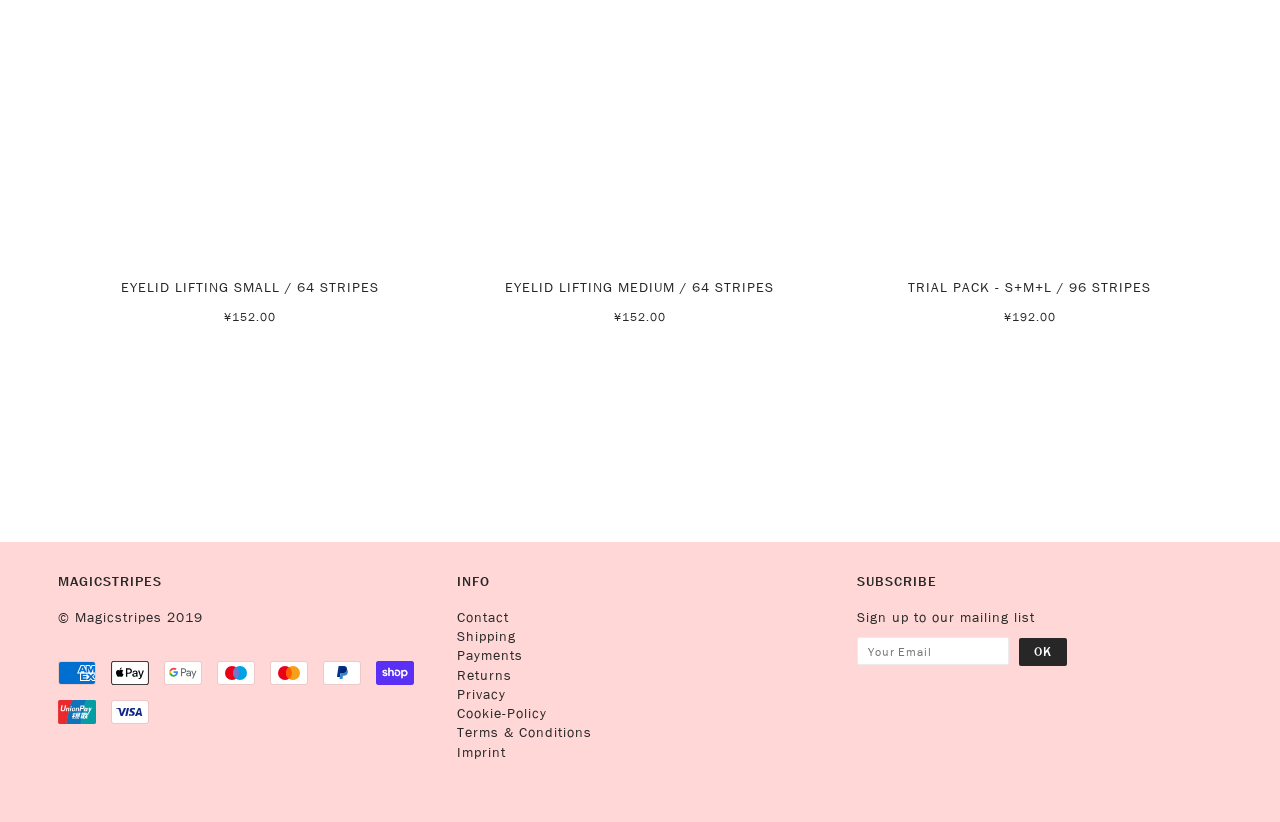Determine the bounding box coordinates for the HTML element described here: "name="subscribe" value="OK"".

[0.796, 0.776, 0.834, 0.81]